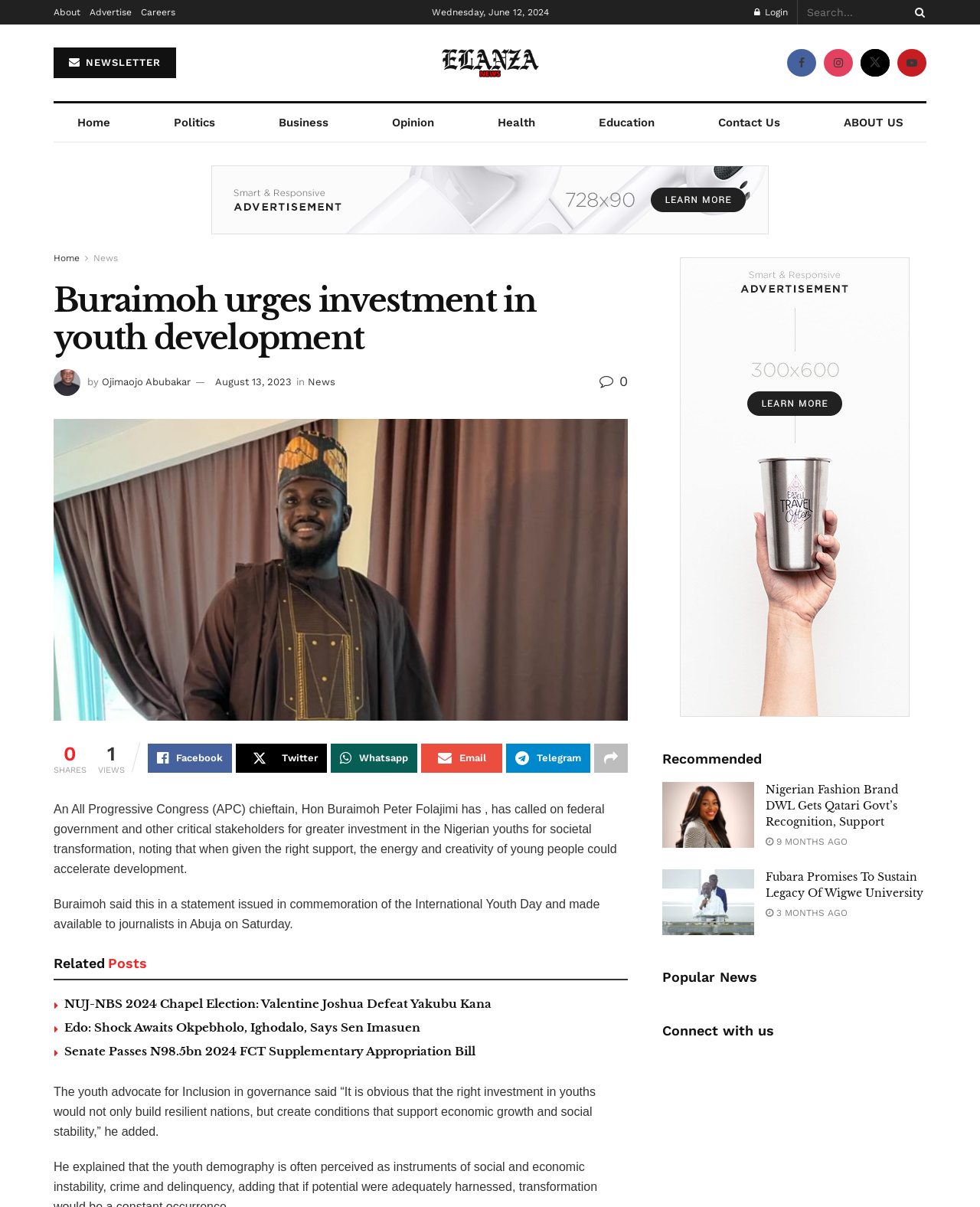Provide a comprehensive description of the webpage.

The webpage is an article page from a news website, with a title "Buraimoh Urges Investment In Youth Development". At the top, there is a navigation menu with links to various sections of the website, including "About", "Advertise", "Careers", and "Login". Next to the navigation menu, there is a search bar. 

Below the navigation menu, there is a section with links to social media platforms, including Facebook, Twitter, WhatsApp, and Email. 

The main article is divided into several sections. The first section has a heading "Buraimoh urges investment in youth development" and a brief summary of the article. Below the summary, there is an image of a person, Ojimaojo Abubakar, who is the author of the article. 

The main content of the article is a long paragraph of text, which discusses the importance of investing in youth development for societal transformation. The article is written by Hon Buraimoh Peter Folajimi, an All Progressive Congress (APC) chieftain. 

Below the main article, there are several sections, including "Related Posts", "Recommended", and "Popular News". The "Related Posts" section has three articles with headings and links to the full articles. The "Recommended" section has two articles with headings, images, and links to the full articles. The "Popular News" section has a heading but no content. 

At the bottom of the page, there is a section with links to social media platforms and a heading "Connect with us".